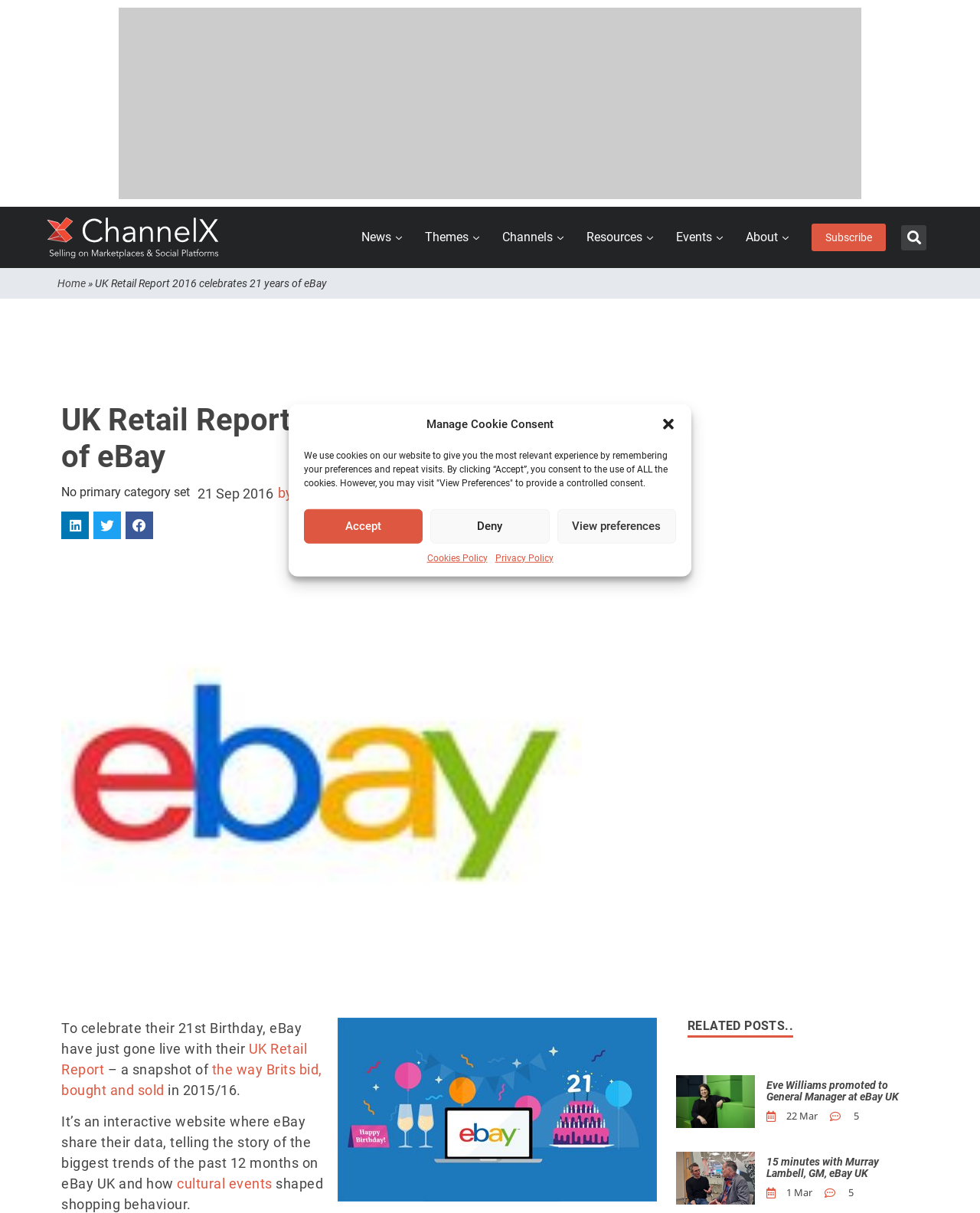Extract the bounding box coordinates for the UI element described by the text: "Channels". The coordinates should be in the form of [left, top, right, bottom] with values between 0 and 1.

[0.505, 0.177, 0.583, 0.215]